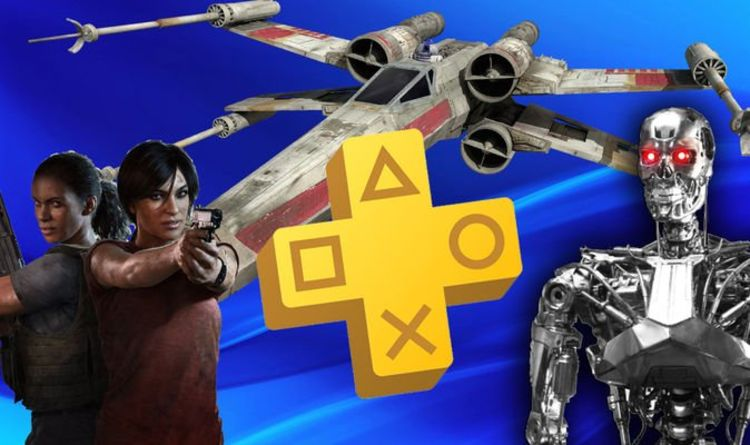How many female protagonists are shown on the left?
Please answer the question with as much detail and depth as you can.

According to the description, on the left, two female protagonists are poised with weapons, emphasizing action and adventure.